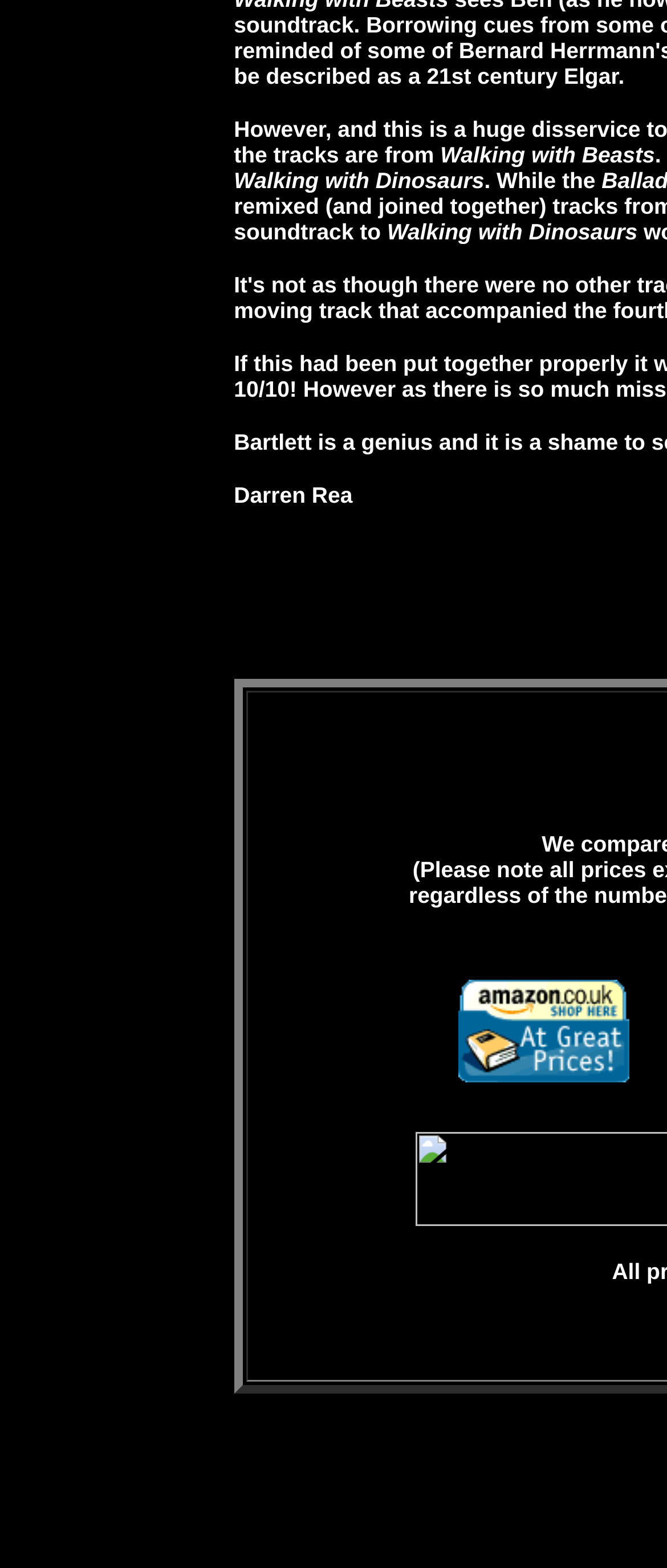Please determine the bounding box coordinates for the element with the description: "alt="cover"".

[0.68, 0.679, 0.952, 0.697]